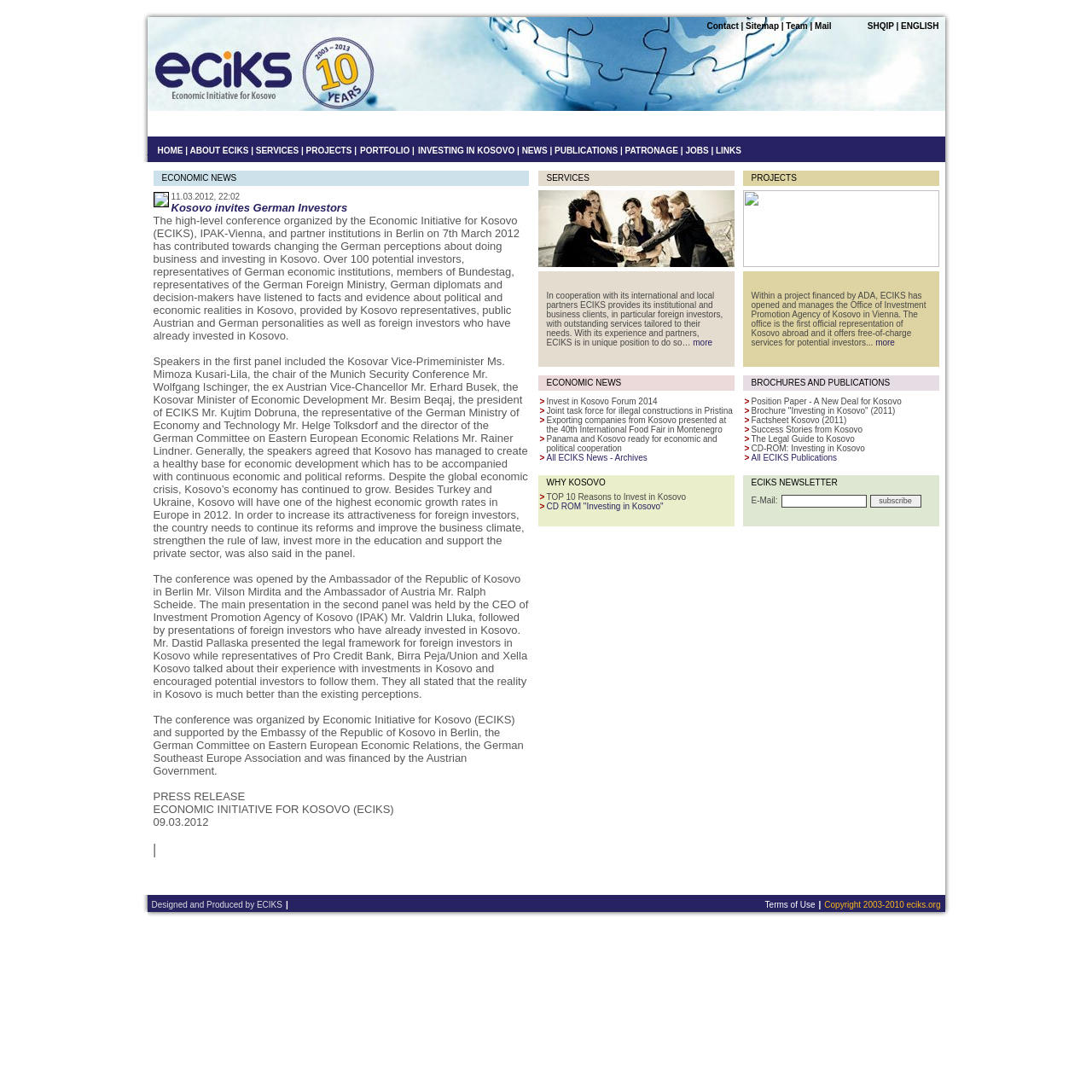Use one word or a short phrase to answer the question provided: 
How many potential investors attended the conference?

Over 100